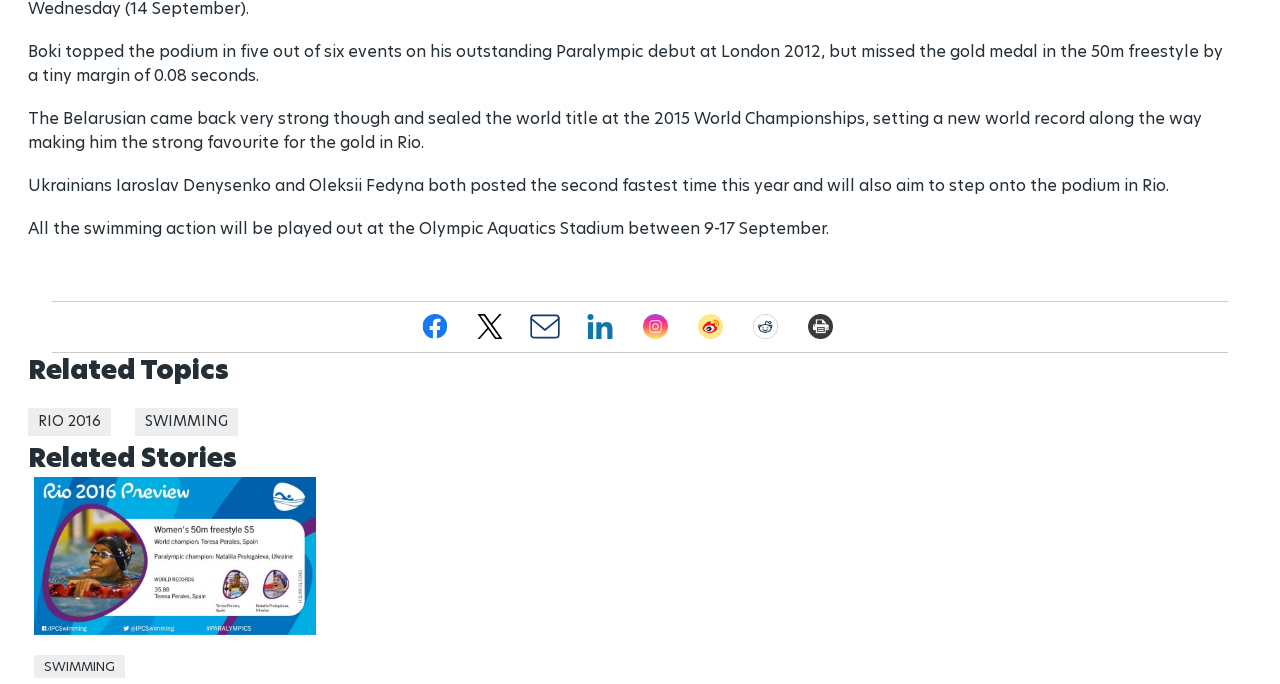Please give a succinct answer using a single word or phrase:
How many Ukrainians are mentioned in the article?

Two